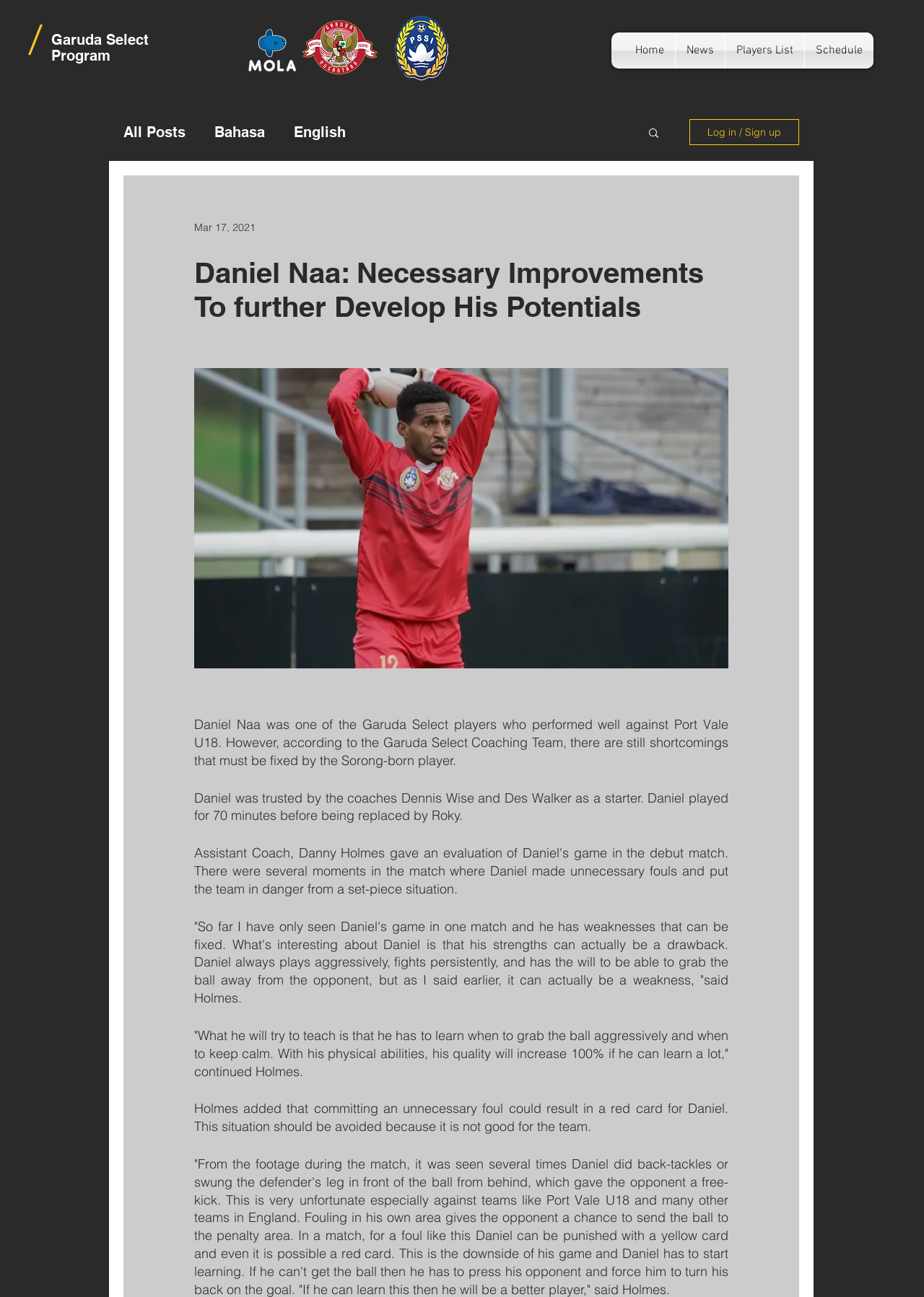Return the bounding box coordinates of the UI element that corresponds to this description: "Bahasa". The coordinates must be given as four float numbers in the range of 0 and 1, [left, top, right, bottom].

[0.232, 0.095, 0.287, 0.109]